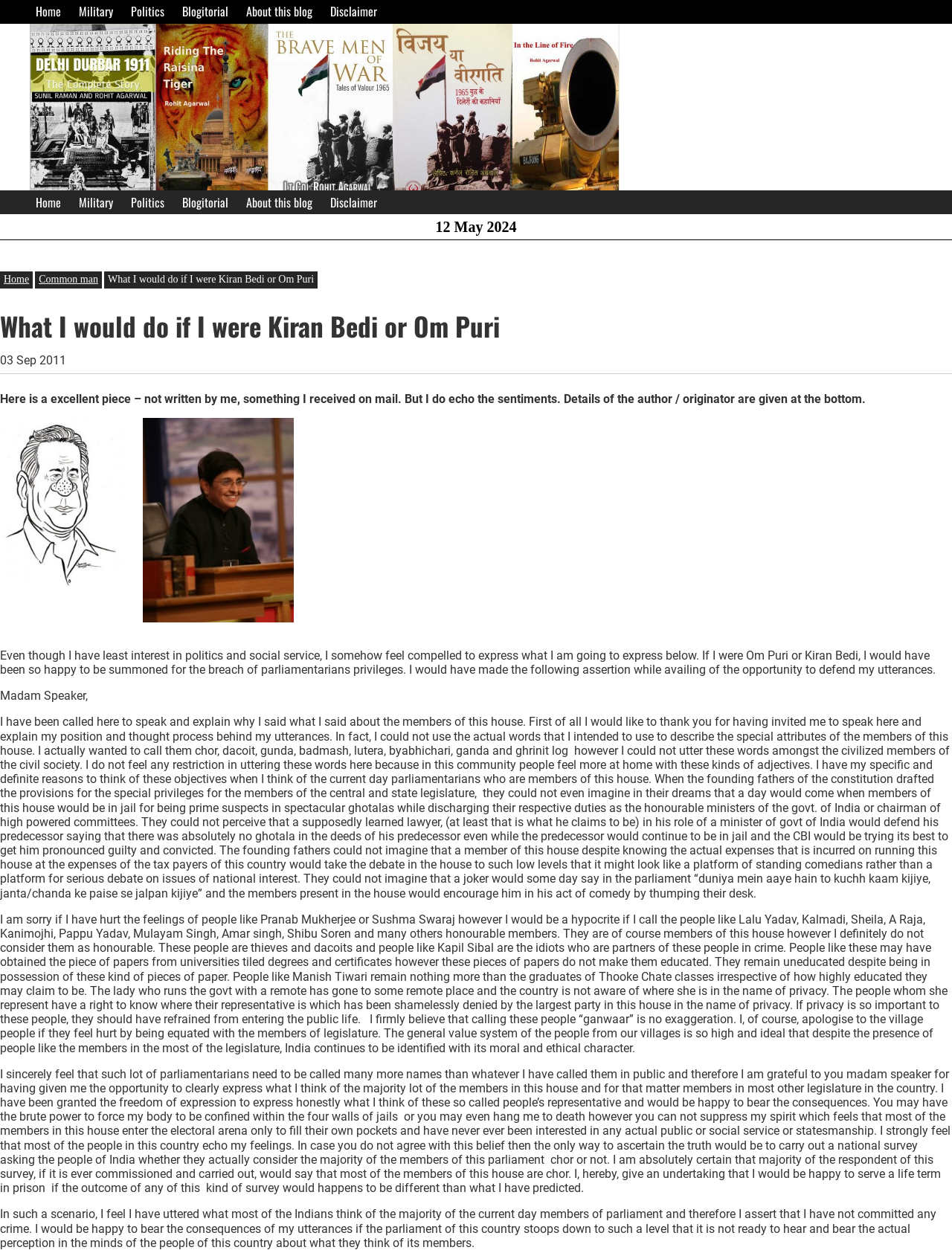Construct a comprehensive caption that outlines the webpage's structure and content.

This webpage is a blog post titled "What I would do if I were Kiran Bedi or Om Puri – Swordarm". At the top, there is a navigation menu with links to "Home", "Military", "Politics", "Blogitorial", "About this blog", and "Disclaimer". Below the navigation menu, there is a figure with no description. 

To the right of the figure, there is a link to "Swordarm" and a static text "The Arm that wields the sword". Below this, there is another navigation menu identical to the first one. 

On the right side of the page, there is a header widget area. Below this, there is a static text "12 May 2024". 

The main content of the blog post starts with a header "What I would do if I were Kiran Bedi or Om Puri" followed by a static text "03 Sep 2011". Below this, there is a separator line. 

The blog post is a long piece of text that expresses the author's sentiments about Indian parliamentarians. The text is divided into several paragraphs, with some images scattered throughout. The author is critical of the parliamentarians, calling them thieves and dacoits, and expresses their frustration with the system. The text also includes a hypothetical speech that the author would give if they were summoned to parliament. 

Throughout the text, there are no clear headings or subheadings, but the paragraphs are separated by line breaks. The text is quite dense and lengthy, with some paragraphs stretching across multiple lines.